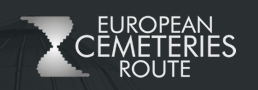Provide a thorough description of what you see in the image.

The image features the logo of the "European Cemeteries Route," an initiative aimed at promoting significant cemeteries across Europe as cultural and historical heritage sites. The logo presents a stylized hourglass motif, symbolizing the passage of time and reflection. Accompanying the graphic is the text "EUROPEAN CEMETERIES ROUTE," emphasizing the project's focus on the rich narratives and artistic achievements found within these sacred spaces. This initiative seeks to enhance public appreciation of urban cemeteries as vital components of Europe's cultural landscape, inviting visitors to explore the history, art, and architecture that these sites encompass.